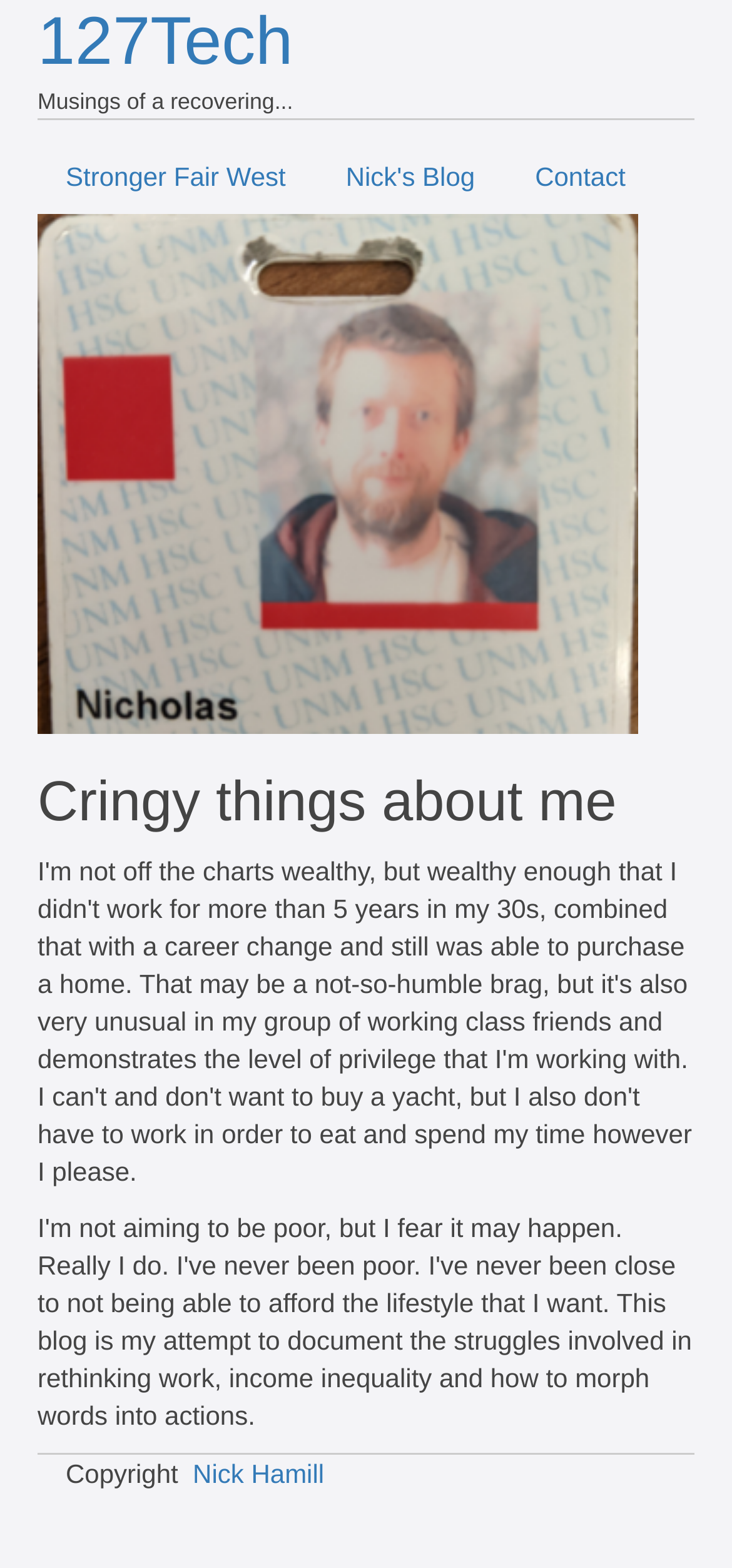Please provide a detailed answer to the question below by examining the image:
How many links are in the top navigation?

The top navigation section of the page contains three link elements, labeled 'Stronger Fair West', 'Nick's Blog', and 'Contact'. These links likely navigate to different sections of the website.